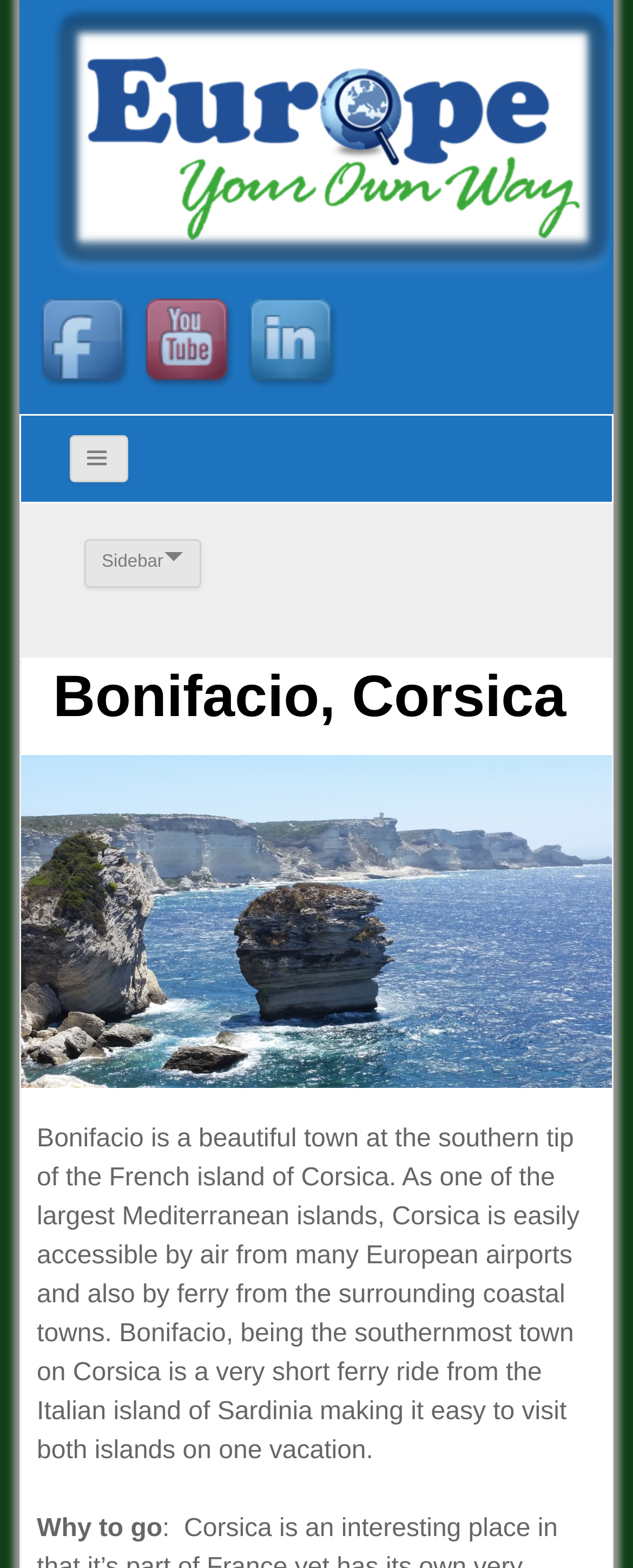Respond to the question with just a single word or phrase: 
How many social media links are there?

3